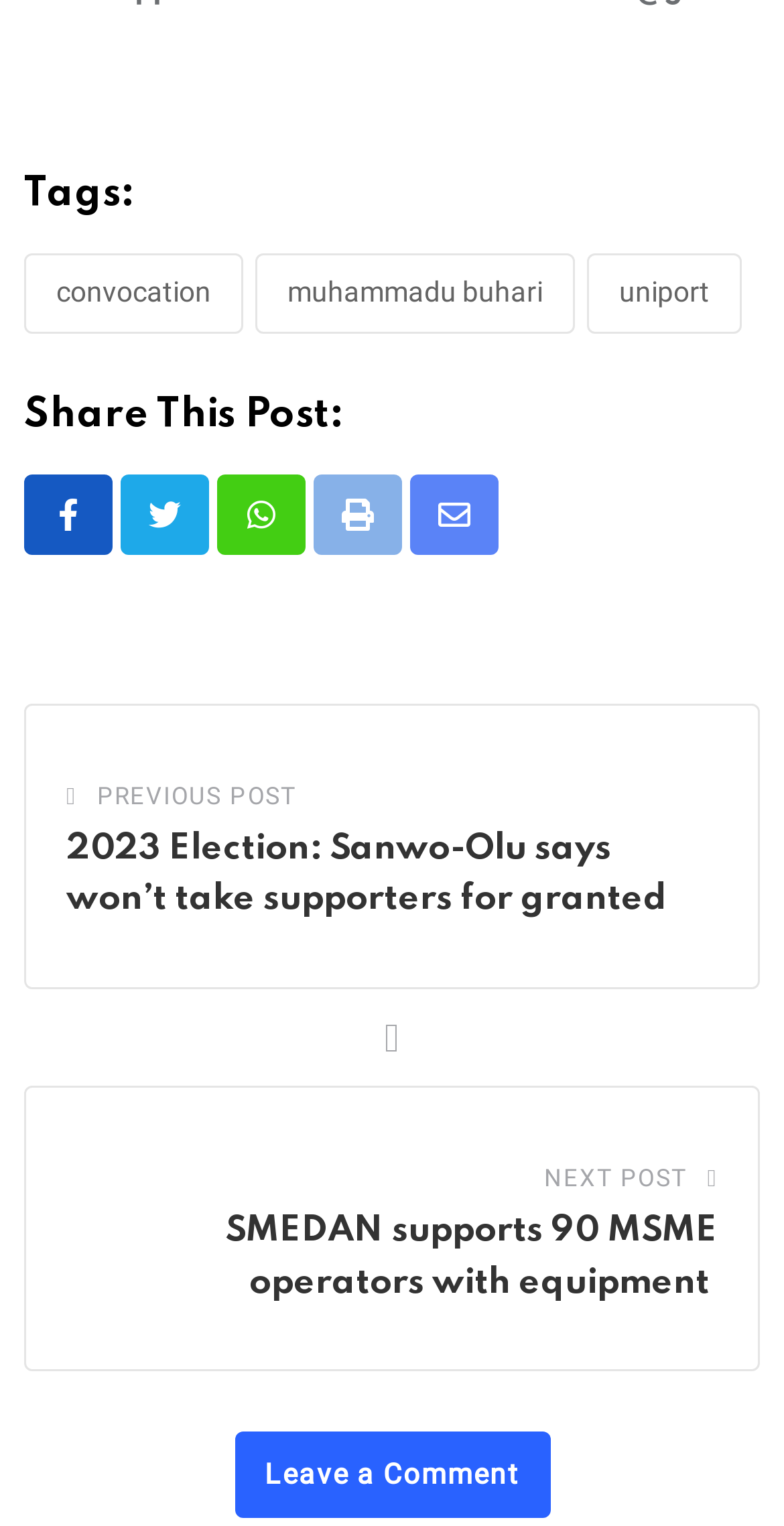What is the purpose of the icons at the bottom of the page?
Provide a concise answer using a single word or phrase based on the image.

Share This Post